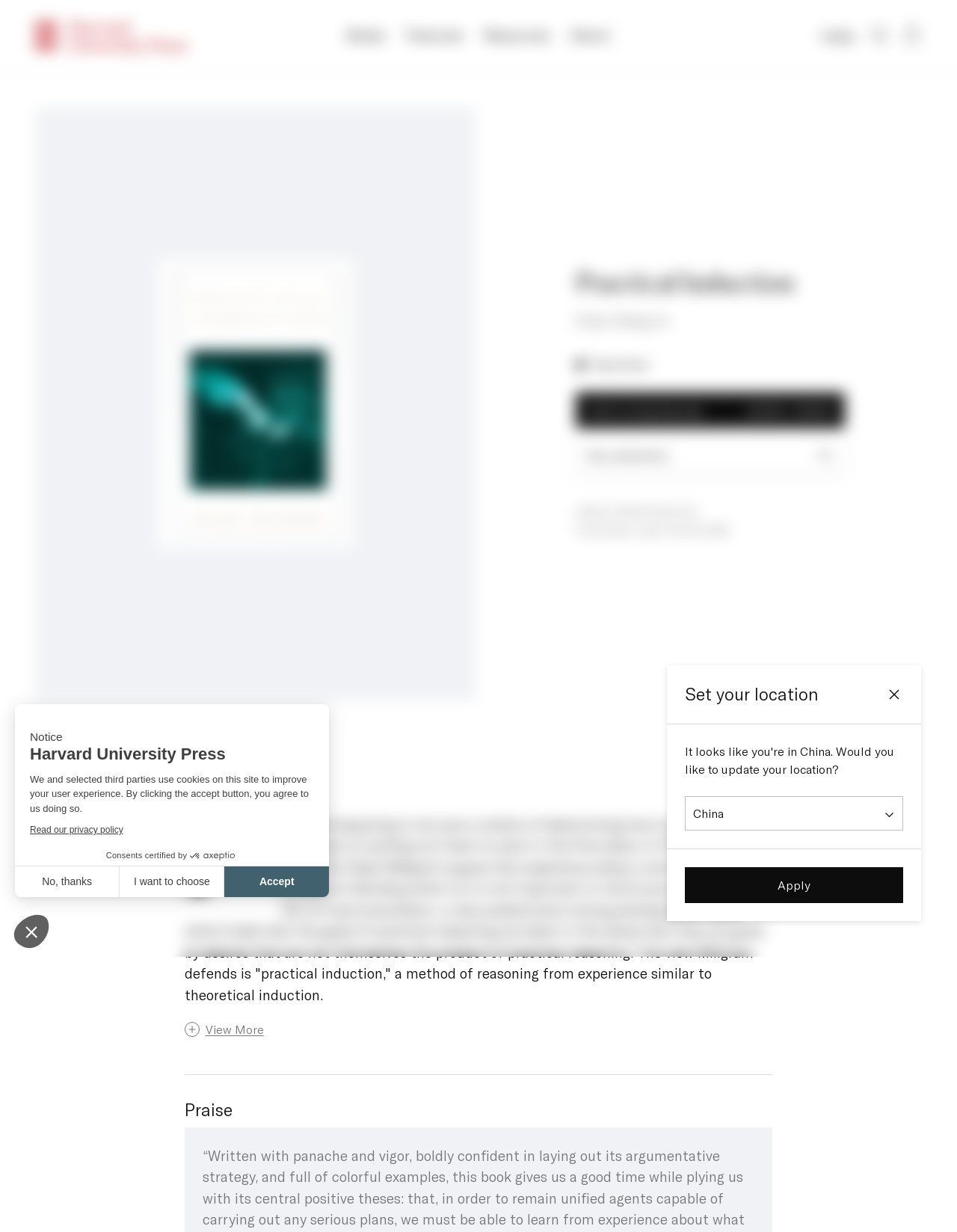Please find the bounding box coordinates of the element that needs to be clicked to perform the following instruction: "View more about book's description". The bounding box coordinates should be four float numbers between 0 and 1, represented as [left, top, right, bottom].

[0.193, 0.828, 0.807, 0.843]